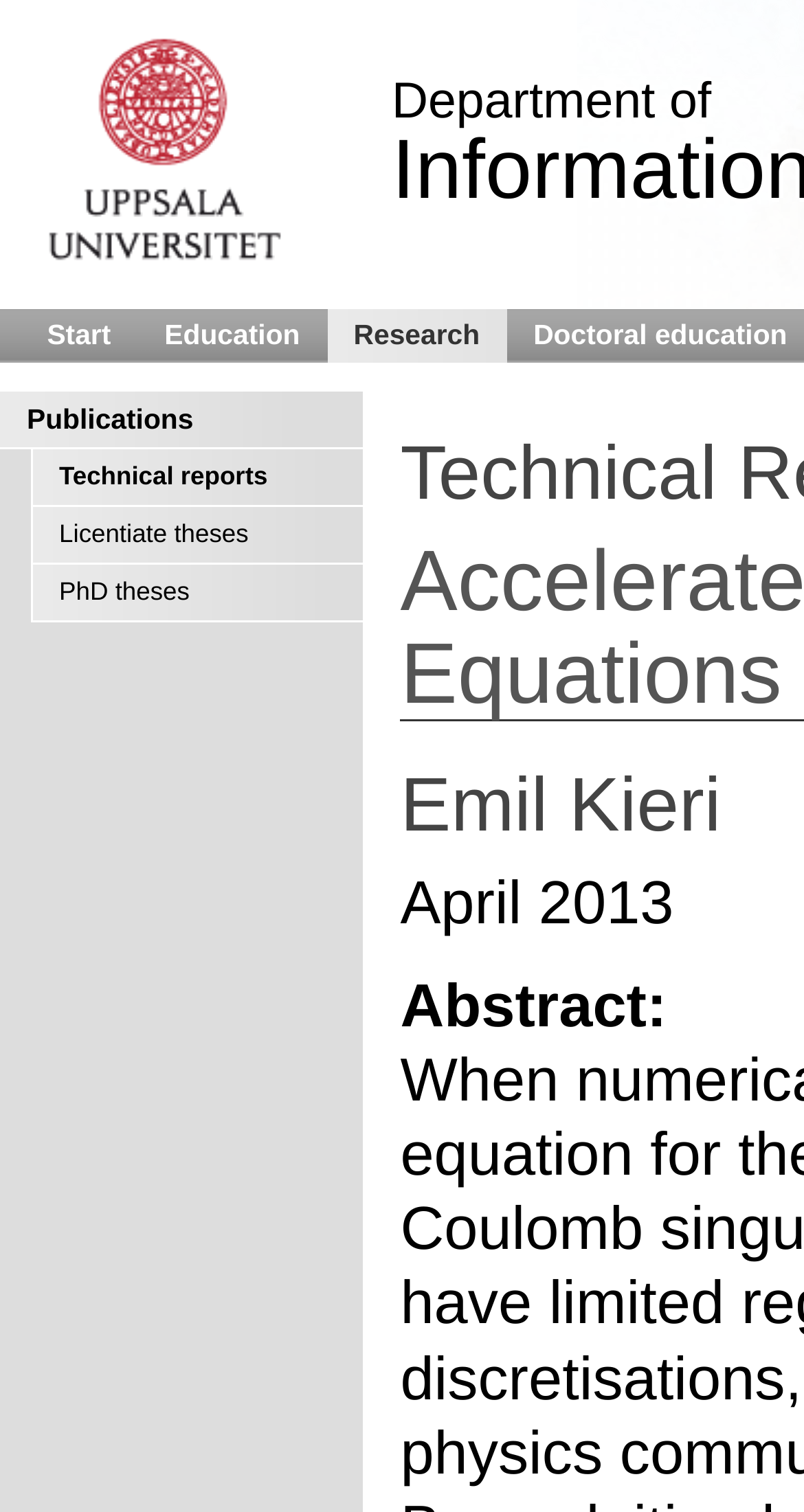What is the date mentioned on the page?
By examining the image, provide a one-word or phrase answer.

April 2013